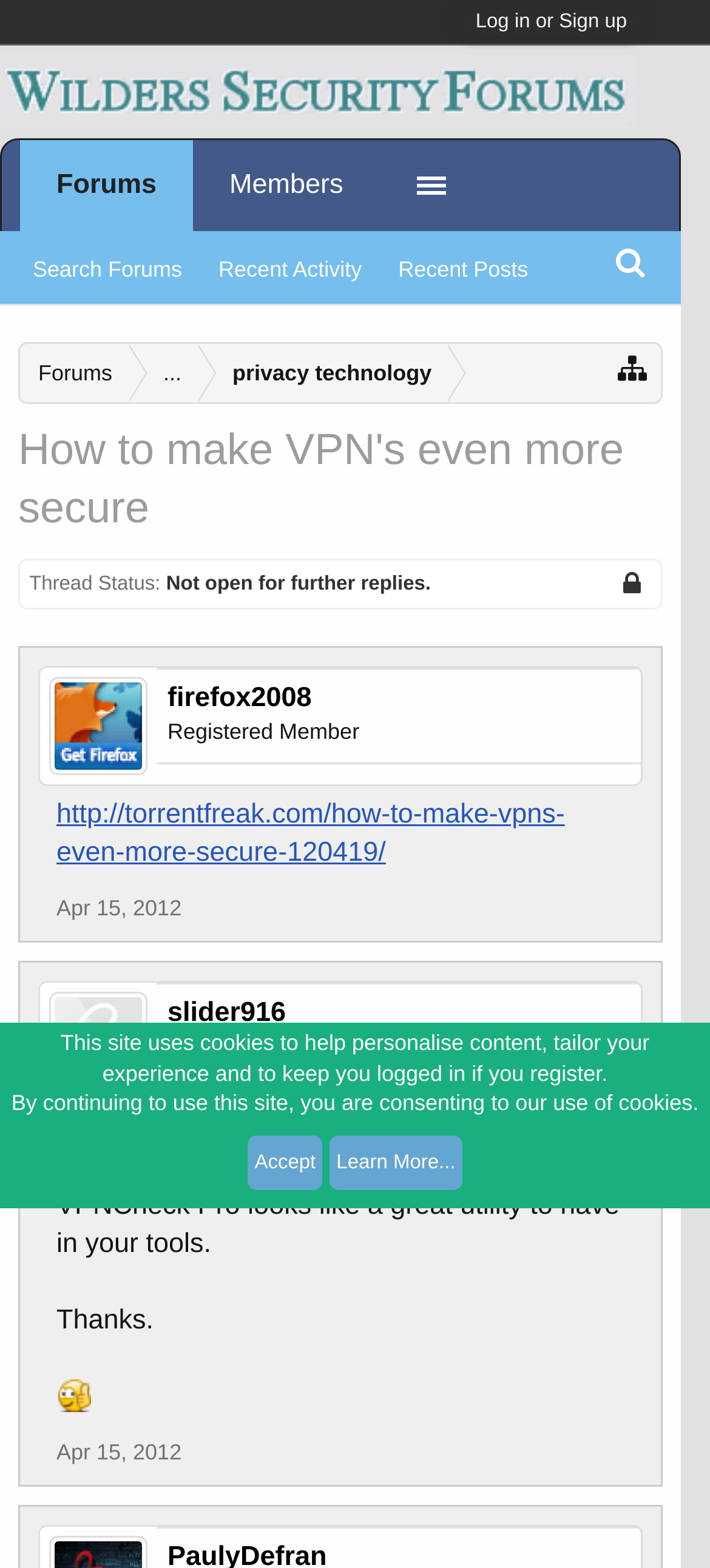Please find and generate the text of the main heading on the webpage.

How to make VPN's even more secure